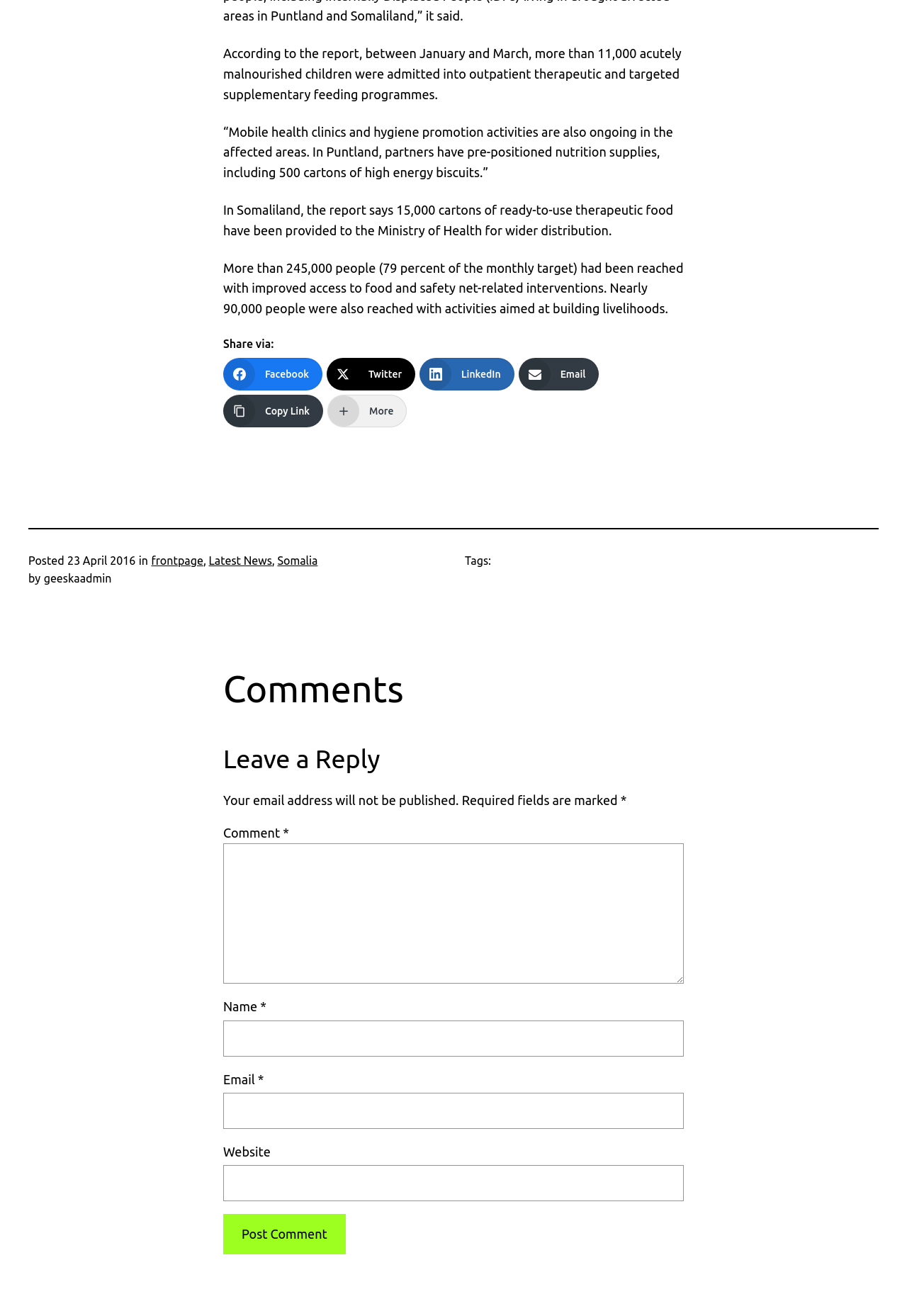What is the name of the author of this article?
Using the visual information, respond with a single word or phrase.

geeskaadmin